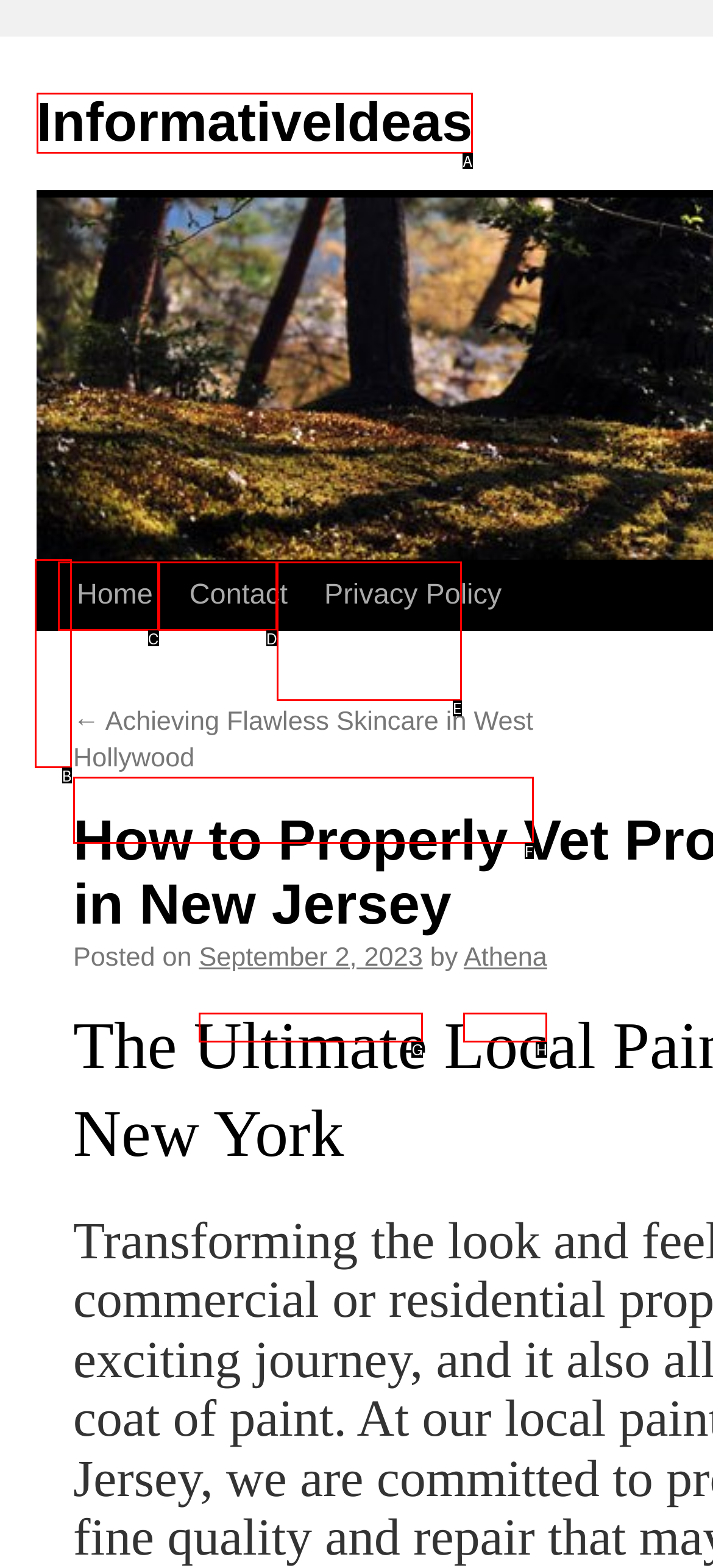Which HTML element matches the description: Privacy Policy the best? Answer directly with the letter of the chosen option.

E